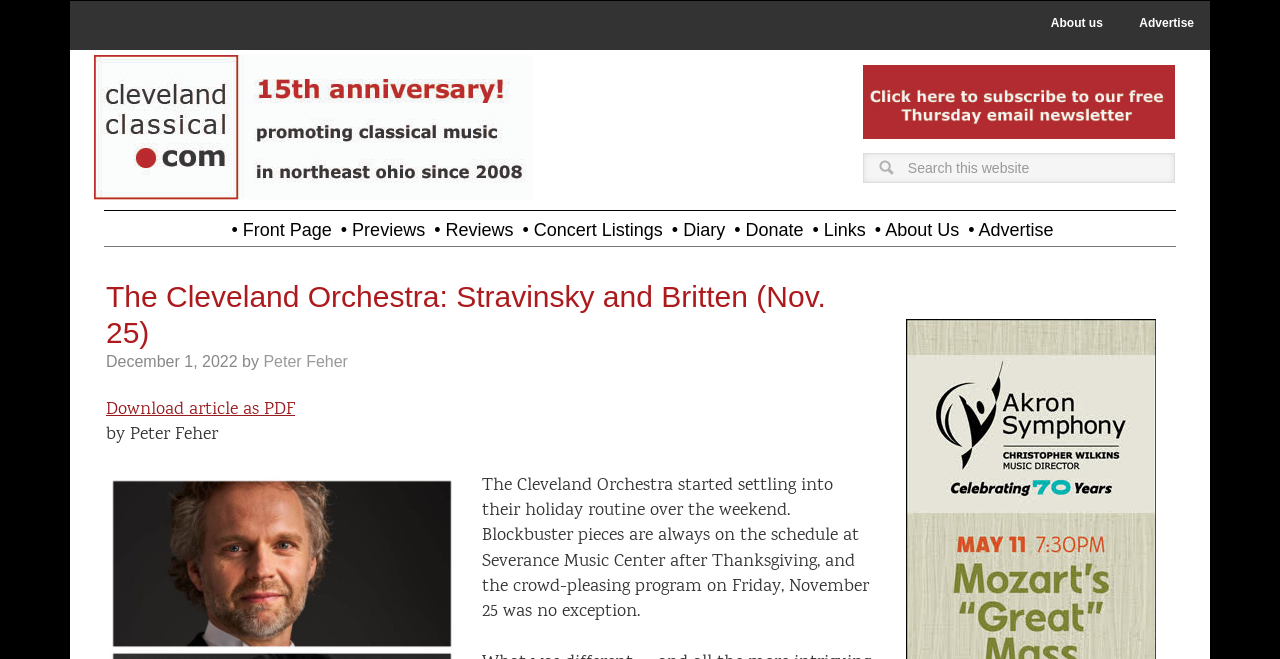Describe the entire webpage, focusing on both content and design.

The webpage is about an article from Cleveland Classical, featuring The Cleveland Orchestra's holiday routine. At the top, there is a navigation menu with links to "About us" and "Advertise" on the right side. Below this, there is a header section with a logo image and a link to the website's header. On the right side of the header, there is an advertisement image and a search bar with a "Search" button.

The main navigation menu is located below the header, with links to various sections of the website, including "Front Page", "Previews", "Reviews", and more. Below this, the article's title "The Cleveland Orchestra: Stravinsky and Britten (Nov. 25)" is displayed in a large font, followed by the date "December 1, 2022" and the author's name "by Peter Feher". 

The article's content starts below the title, with a brief summary of The Cleveland Orchestra's holiday program at Severance Music Center. The text describes the orchestra's routine after Thanksgiving, featuring blockbuster pieces that please the crowd.